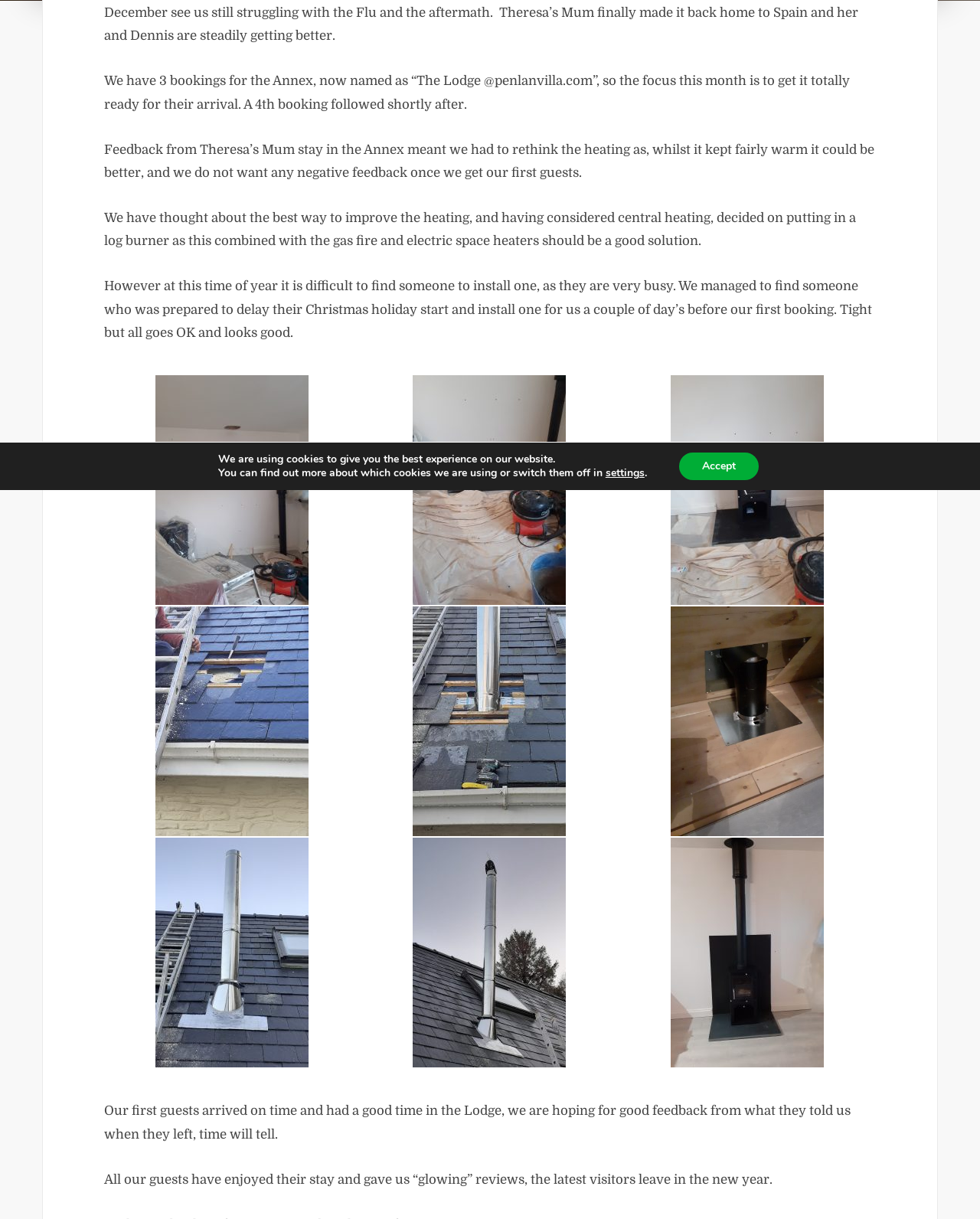Identify the bounding box of the UI component described as: "settings".

[0.618, 0.383, 0.658, 0.394]